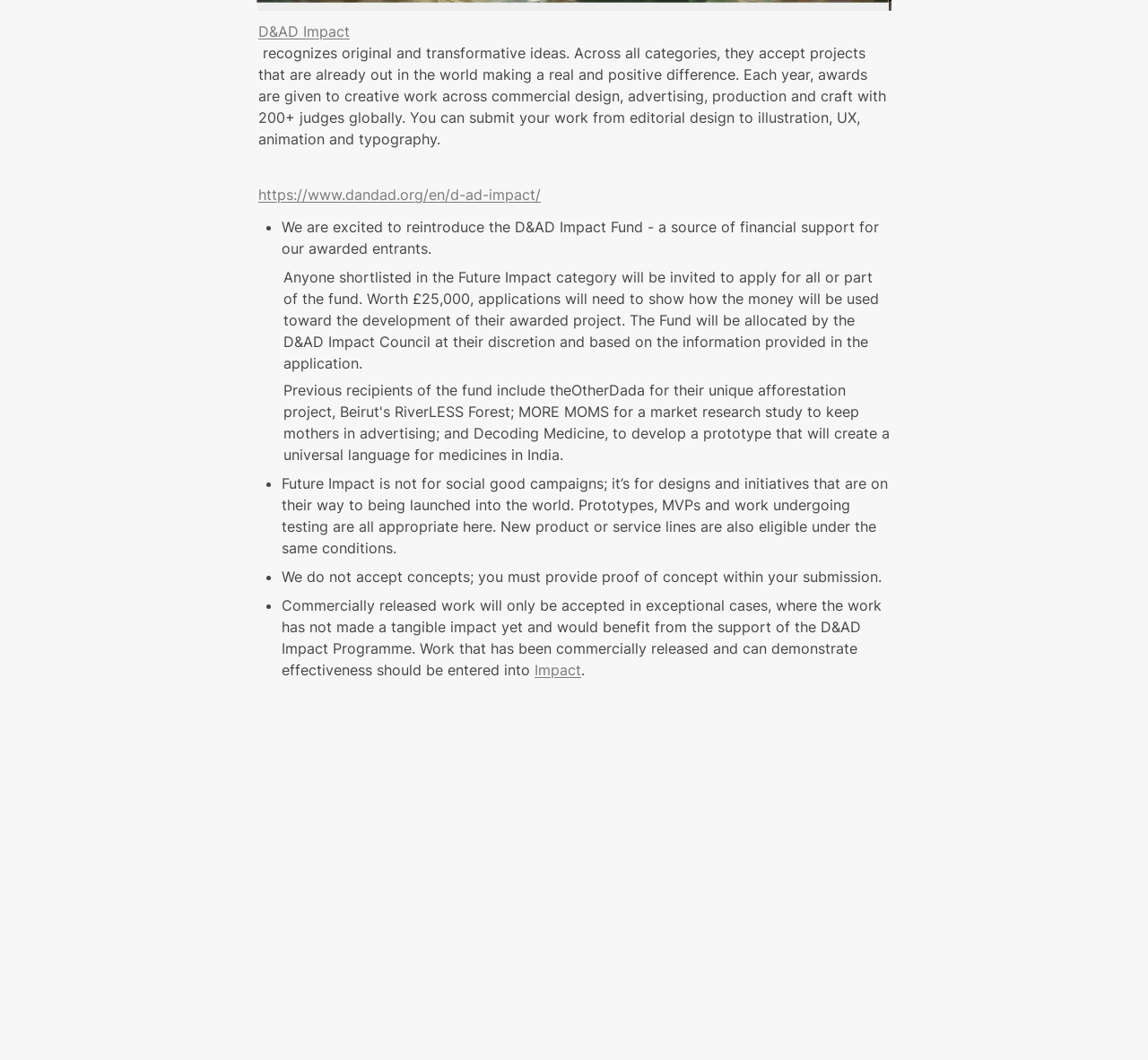Determine the bounding box coordinates for the HTML element mentioned in the following description: "D&AD Impact". The coordinates should be a list of four floats ranging from 0 to 1, represented as [left, top, right, bottom].

[0.225, 0.021, 0.305, 0.038]